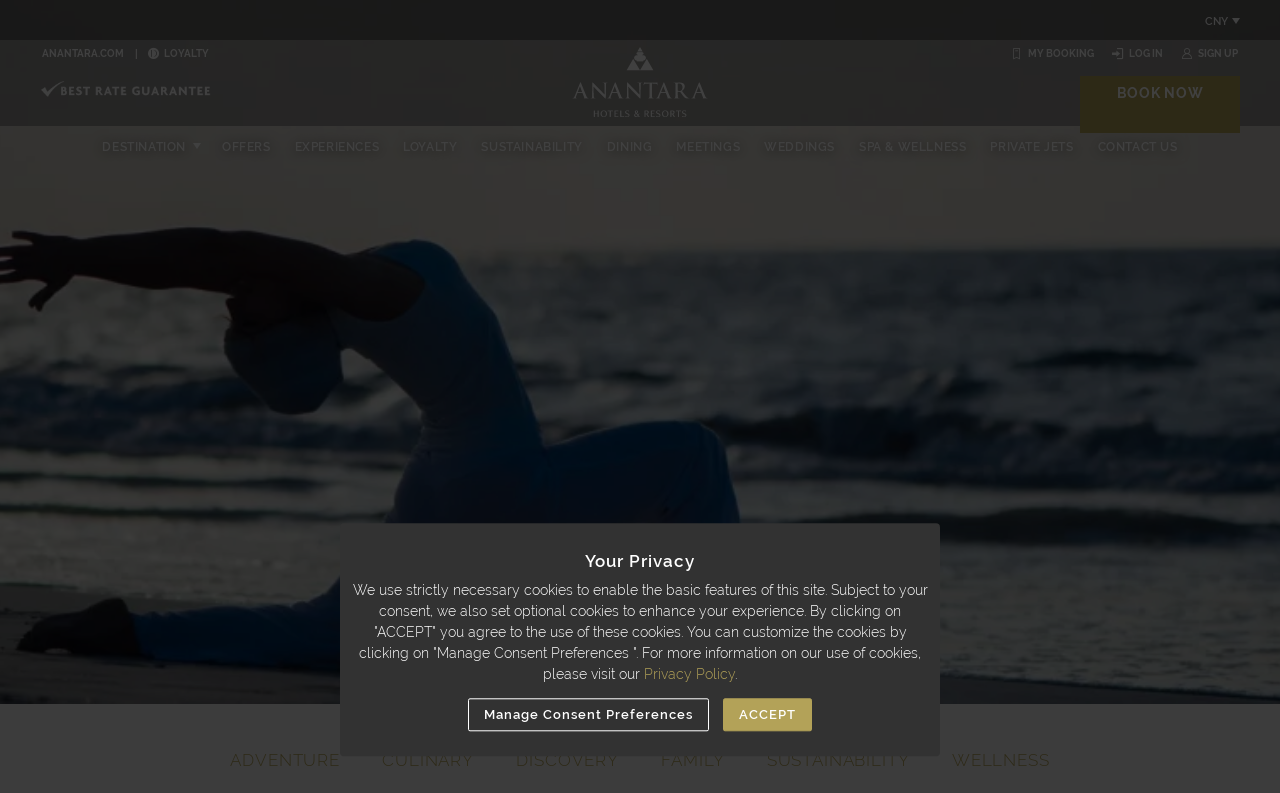Specify the bounding box coordinates of the element's region that should be clicked to achieve the following instruction: "Click on the 'BOOK NOW' button". The bounding box coordinates consist of four float numbers between 0 and 1, in the format [left, top, right, bottom].

[0.844, 0.096, 0.969, 0.137]